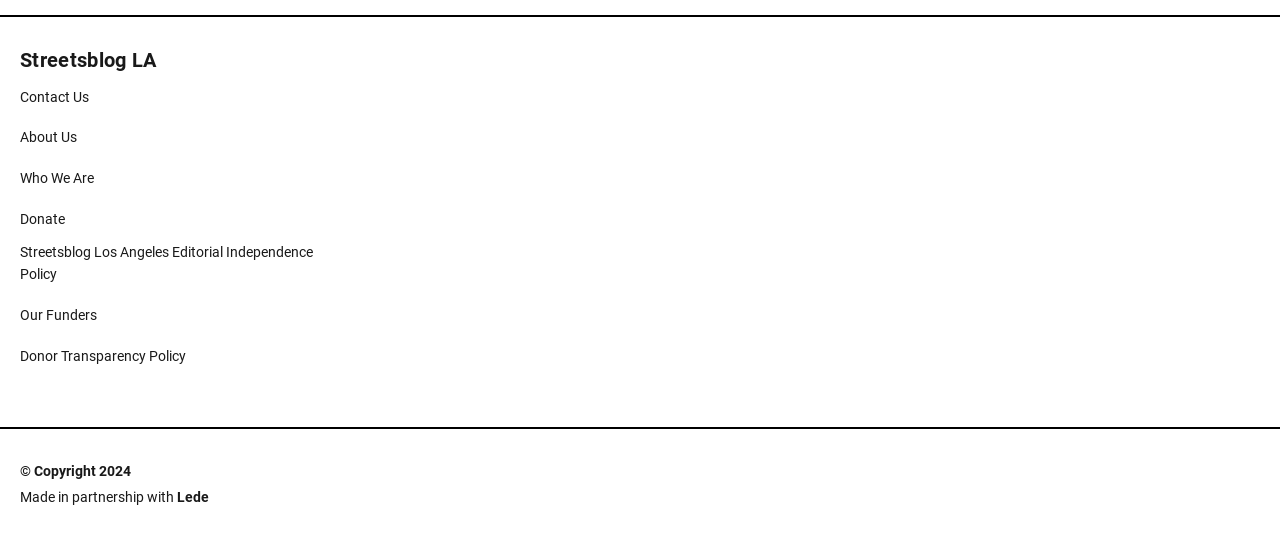Using a single word or phrase, answer the following question: 
What is the partner of the website?

Lede